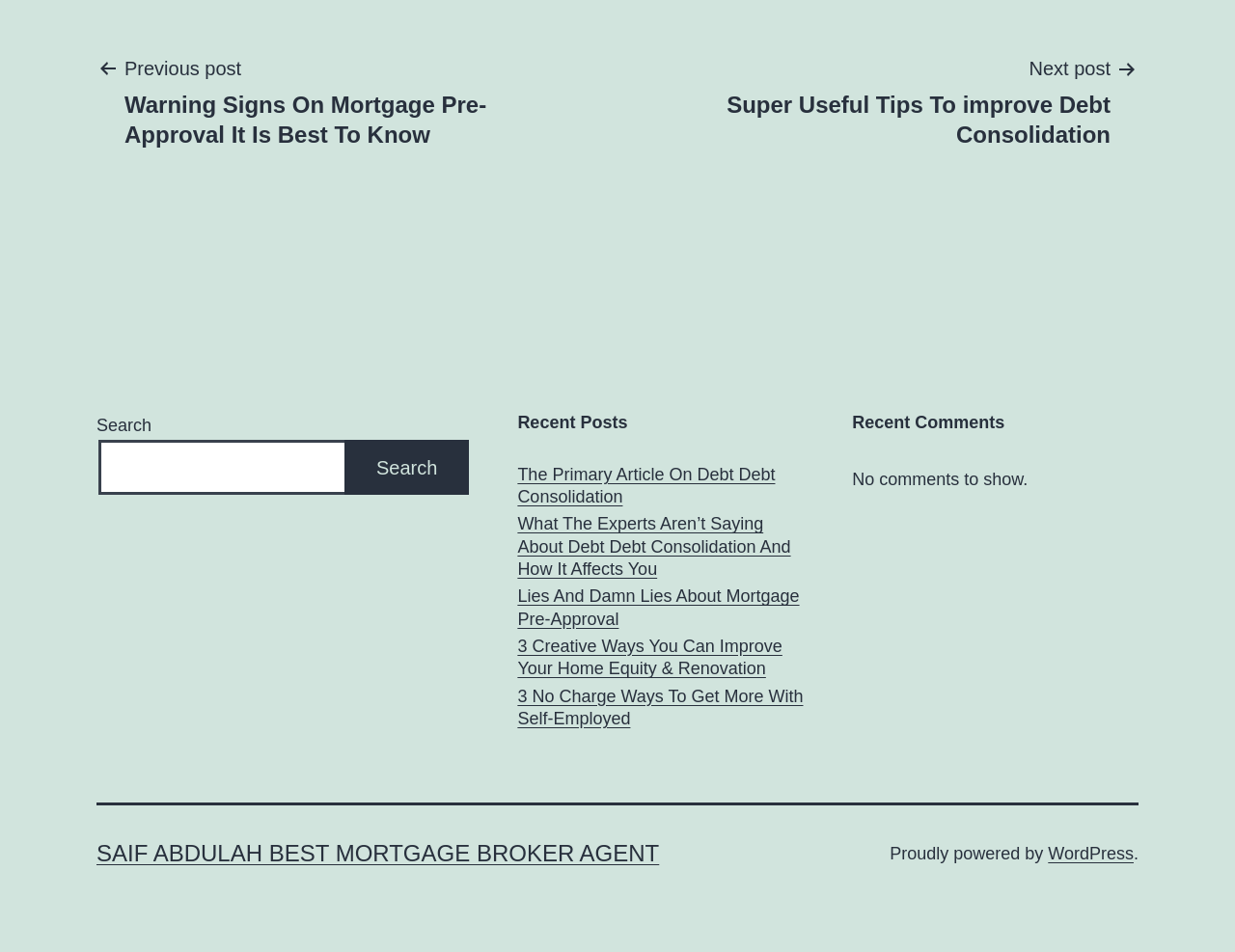Refer to the image and provide an in-depth answer to the question: 
What is the previous post about?

I found the answer by looking at the post navigation section, where it says 'Previous post Warning Signs On Mortgage Pre-Approval It Is Best To Know'. This suggests that the previous post is about mortgage pre-approval.